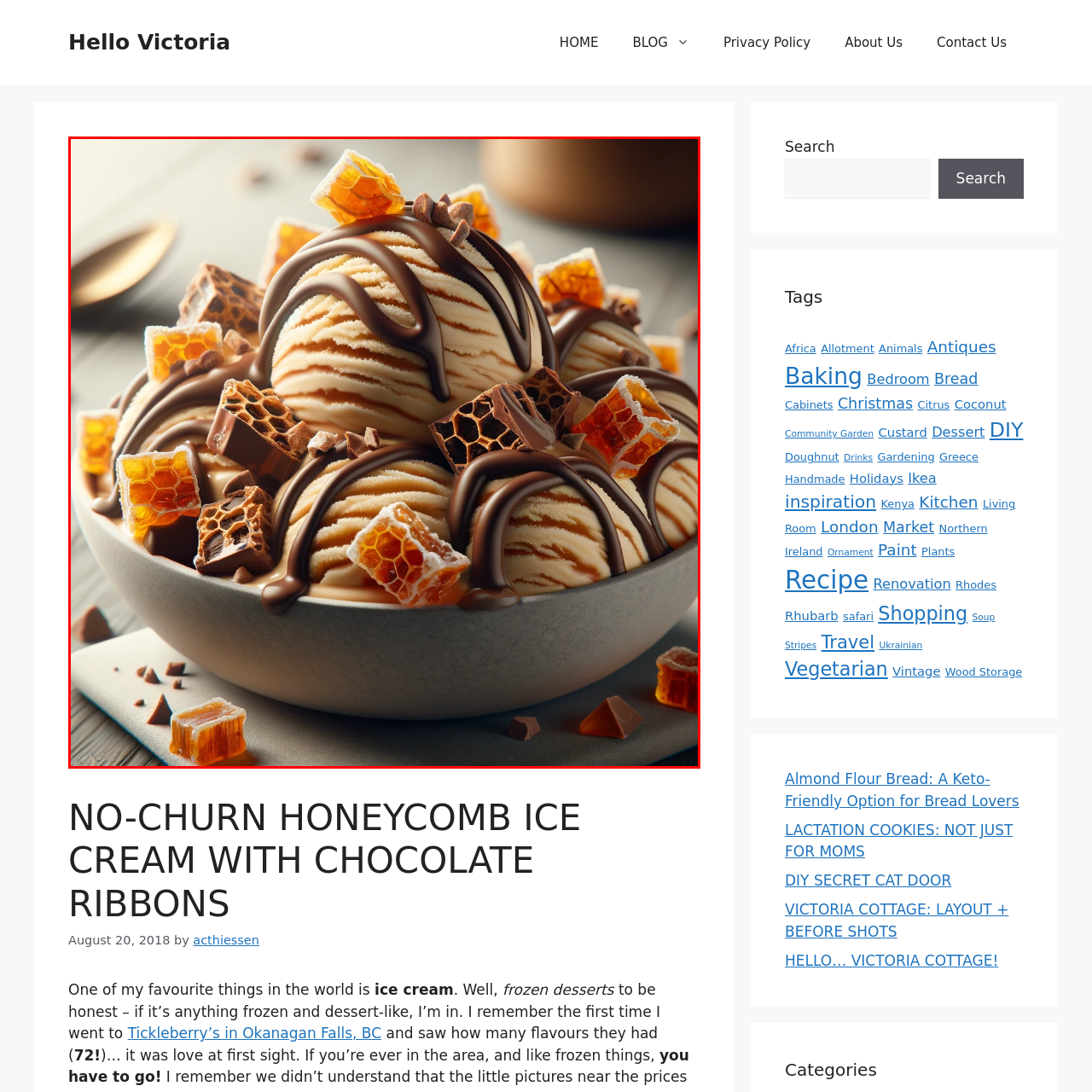What is the color of the honeycomb pieces?
Focus on the image bounded by the red box and reply with a one-word or phrase answer.

Golden